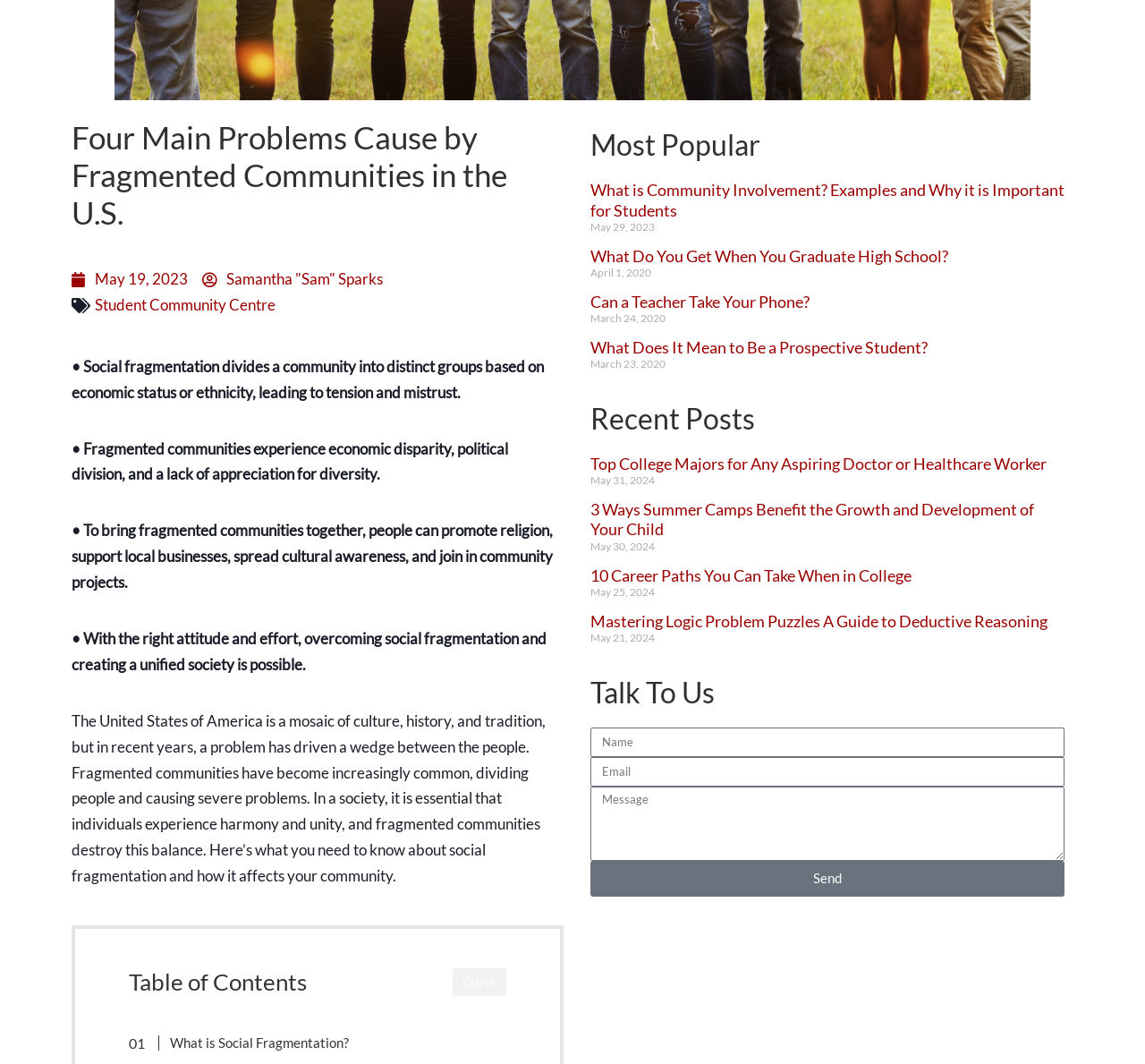Determine the bounding box of the UI component based on this description: "alt="KST Data"". The bounding box coordinates should be four float values between 0 and 1, i.e., [left, top, right, bottom].

None